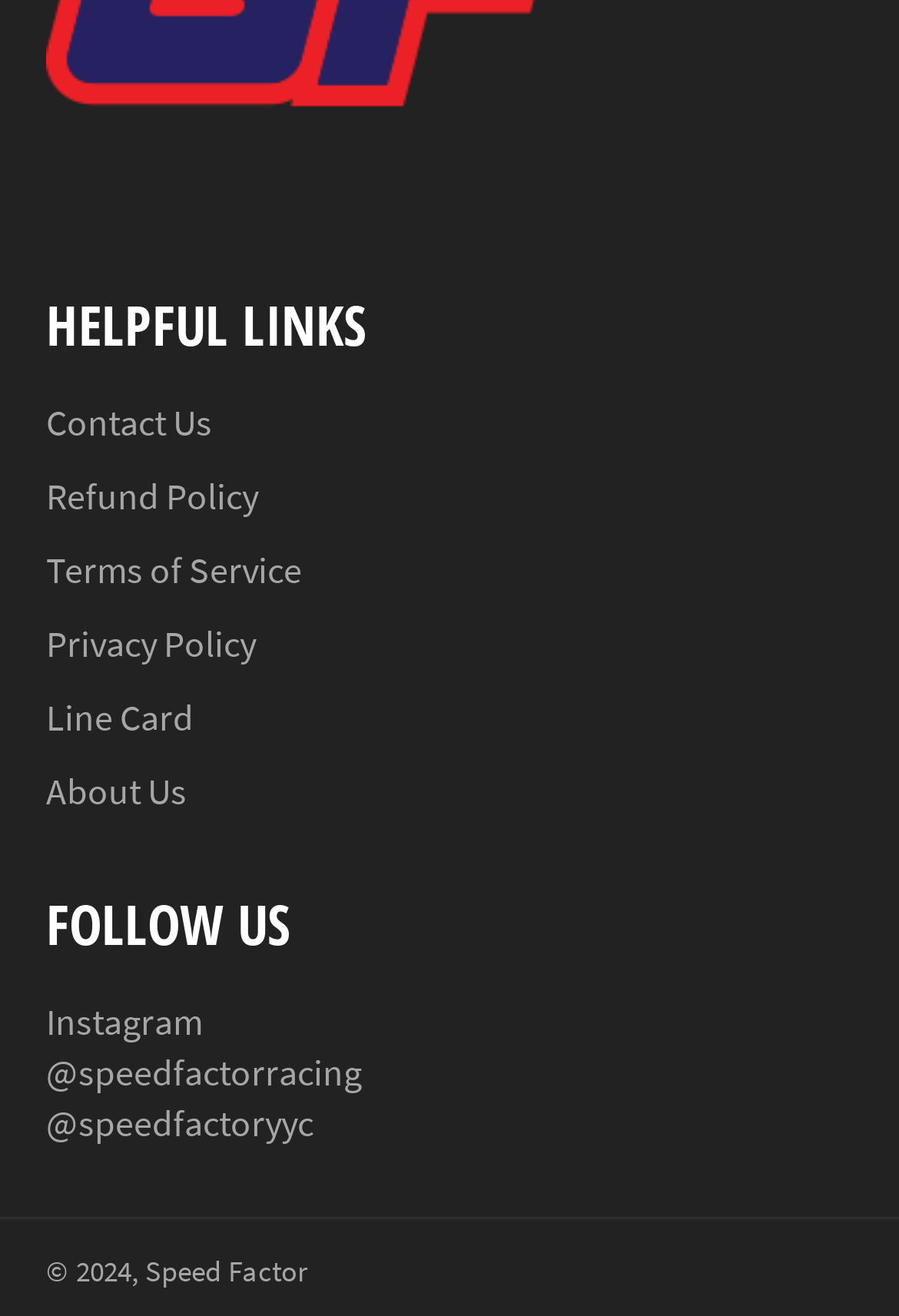How many links are under 'HELPFUL LINKS'?
Please provide a comprehensive answer to the question based on the webpage screenshot.

I counted the number of links under the 'HELPFUL LINKS' heading, which are 'Contact Us', 'Refund Policy', 'Terms of Service', 'Privacy Policy', 'Line Card', and 'About Us'.